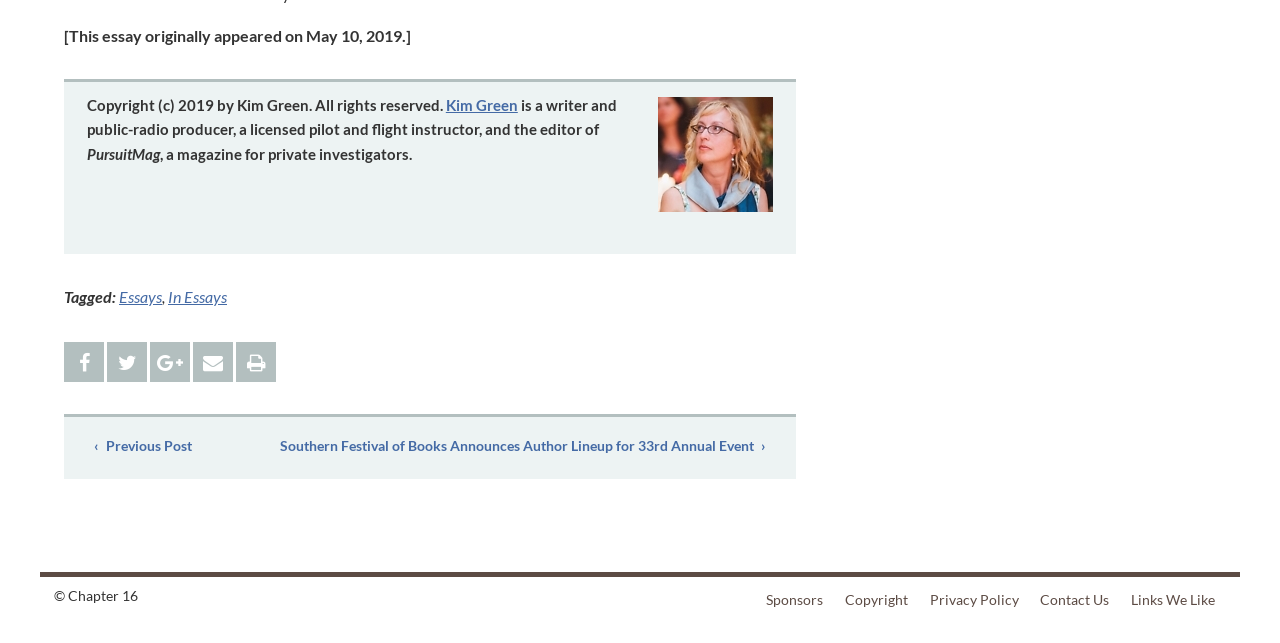Please find the bounding box coordinates (top-left x, top-left y, bottom-right x, bottom-right y) in the screenshot for the UI element described as follows: Contact Us

[0.804, 0.909, 0.875, 0.956]